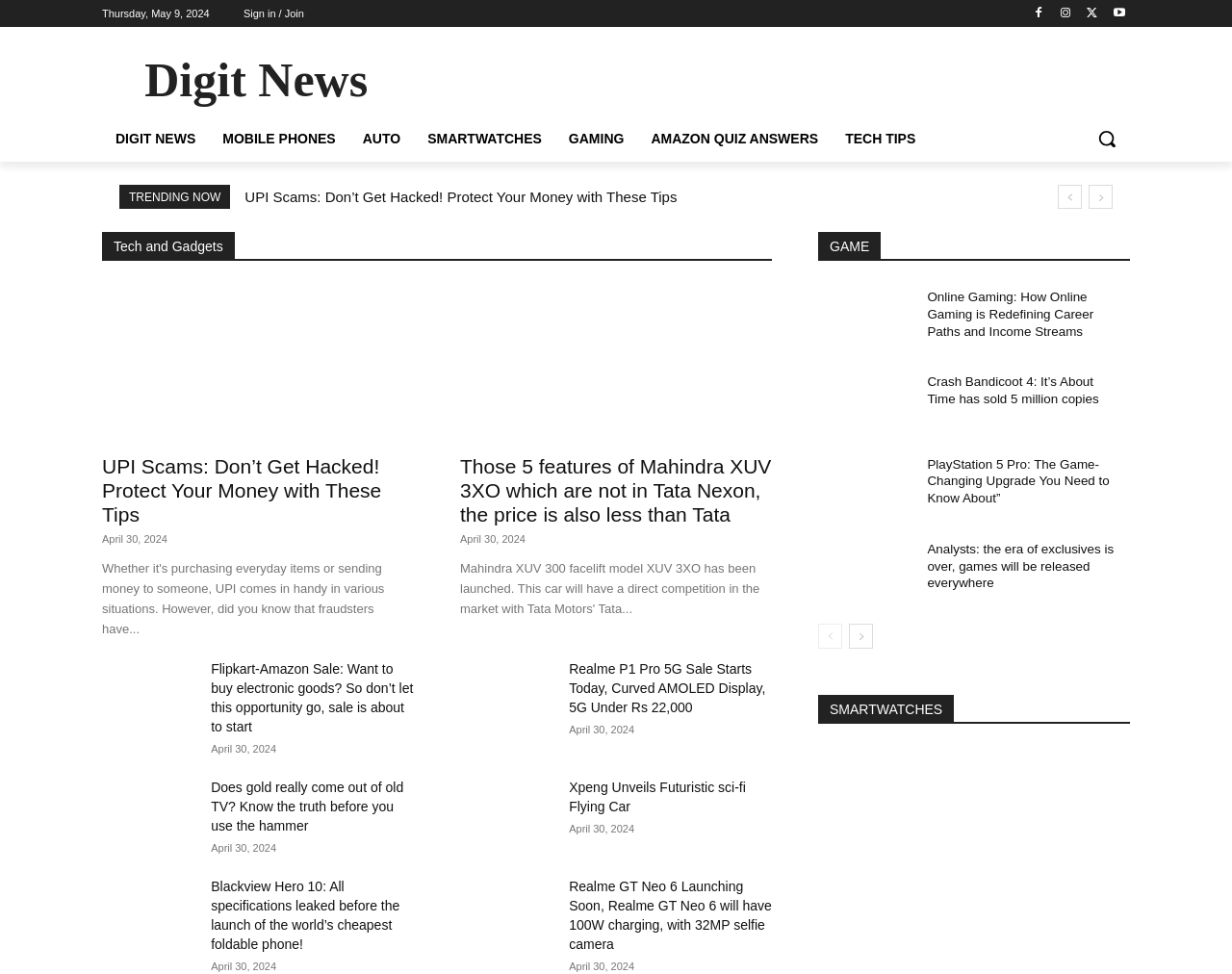With reference to the screenshot, provide a detailed response to the question below:
What is the function of the button with the text 'Search'?

The button with the text 'Search' is likely a search function, which can be found in the button element with the text 'Search' and bounding box coordinates [0.88, 0.119, 0.917, 0.166].